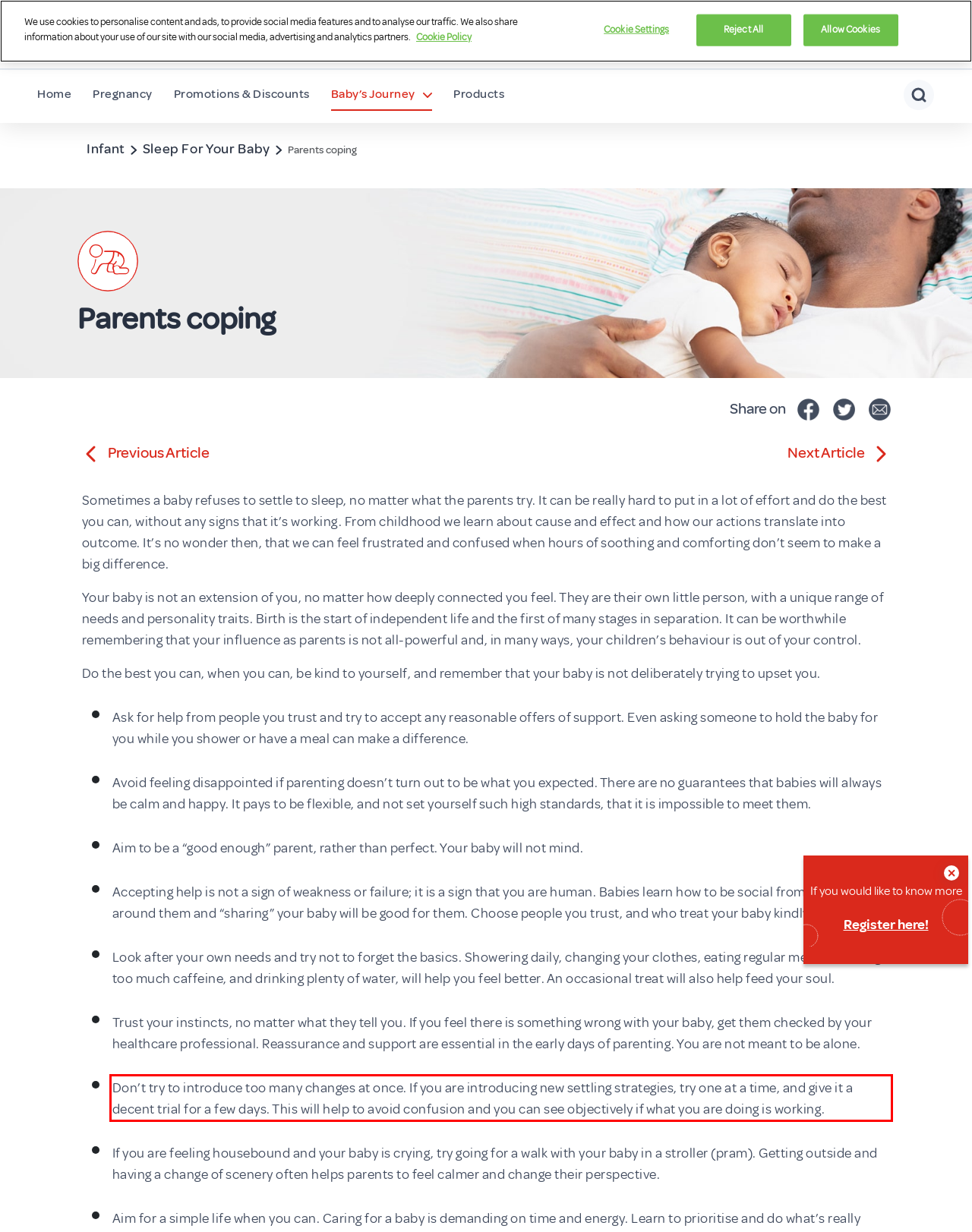You are provided with a webpage screenshot that includes a red rectangle bounding box. Extract the text content from within the bounding box using OCR.

Don’t try to introduce too many changes at once. If you are introducing new settling strategies, try one at a time, and give it a decent trial for a few days. This will help to avoid confusion and you can see objectively if what you are doing is working.